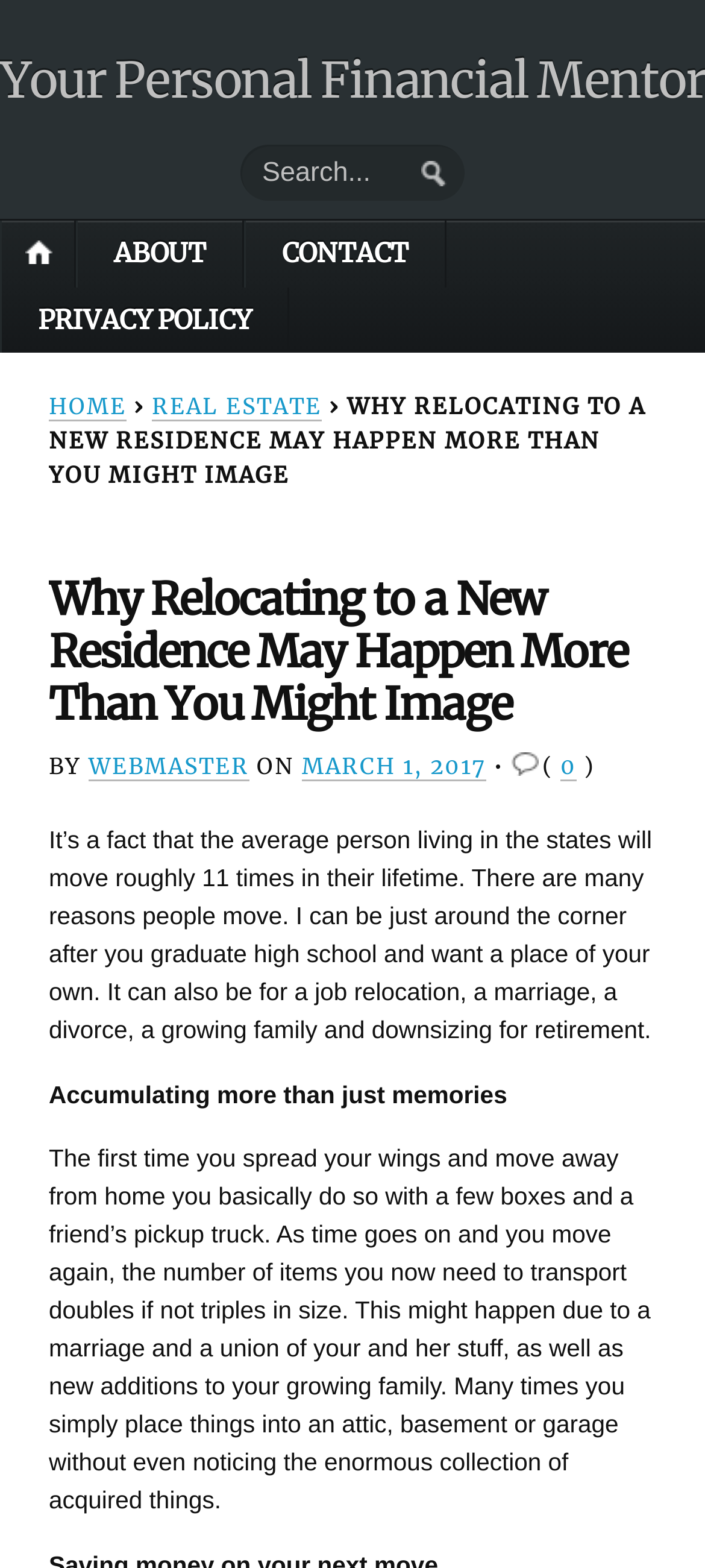Respond concisely with one word or phrase to the following query:
What is the name of the website?

Your Personal Financial Mentor